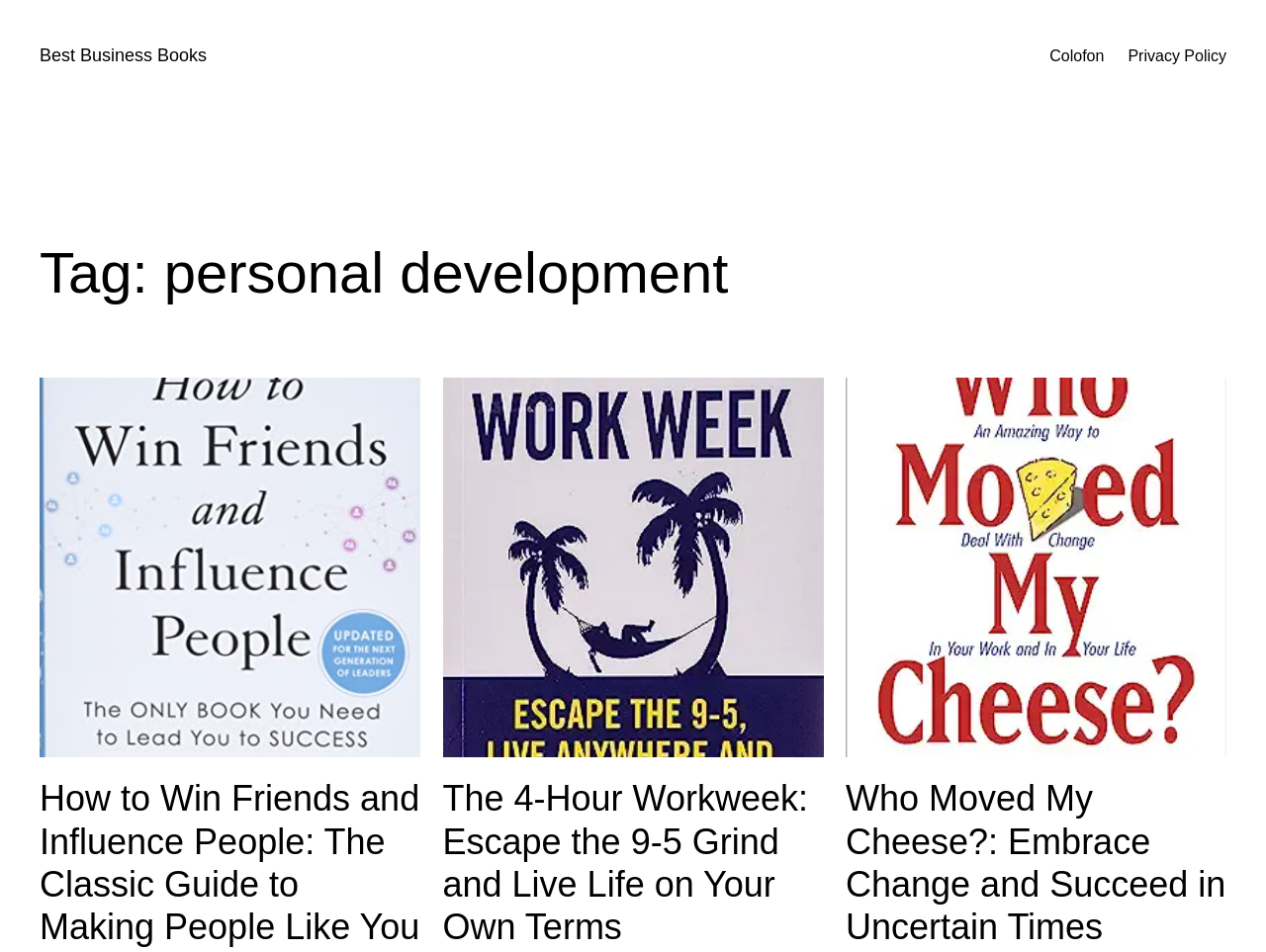Find the bounding box coordinates of the element's region that should be clicked in order to follow the given instruction: "Click on the link to Best Business Books". The coordinates should consist of four float numbers between 0 and 1, i.e., [left, top, right, bottom].

[0.031, 0.048, 0.163, 0.068]